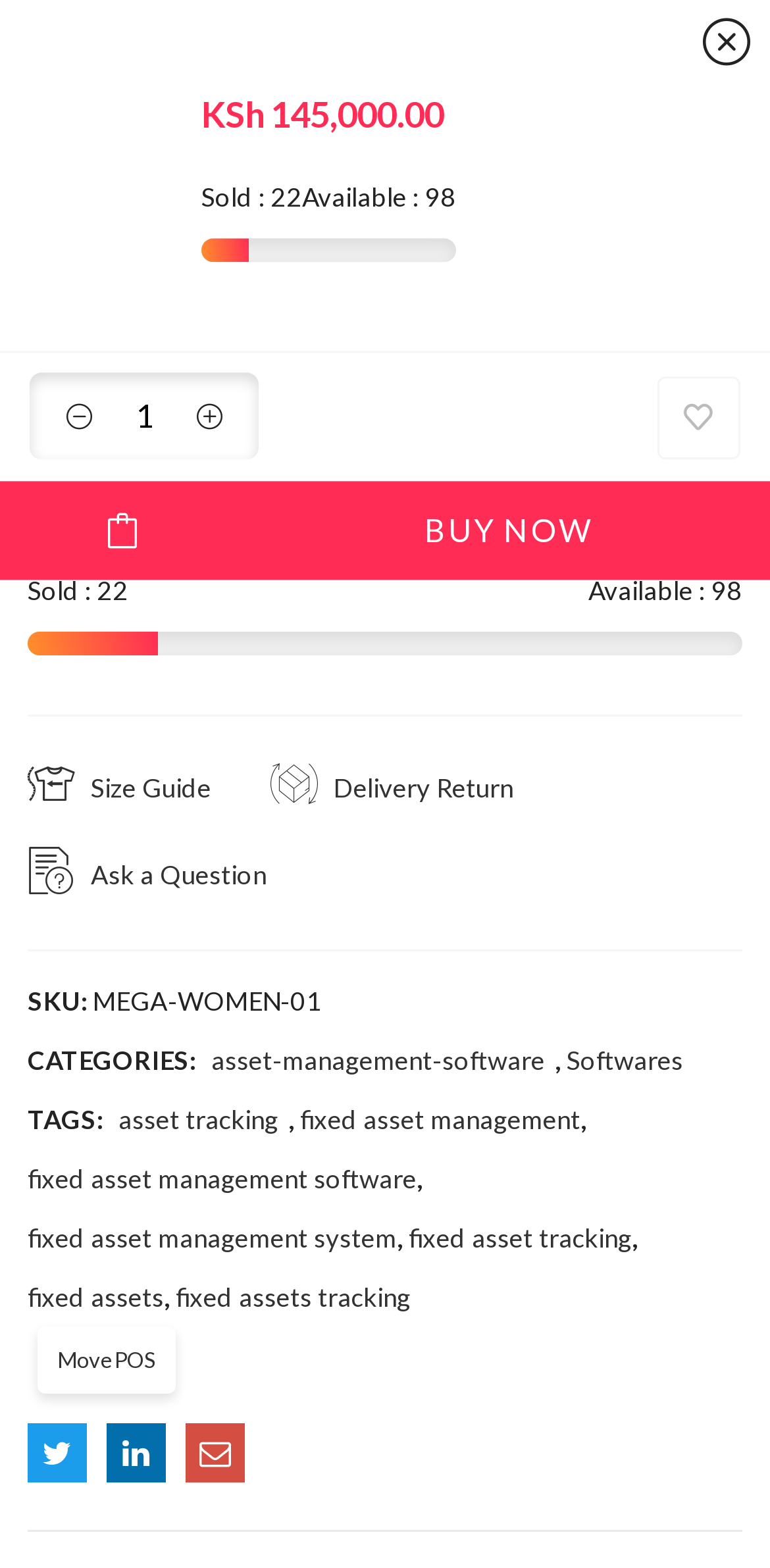Pinpoint the bounding box coordinates of the area that should be clicked to complete the following instruction: "Click the ADD TO WISHLIST link". The coordinates must be given as four float numbers between 0 and 1, i.e., [left, top, right, bottom].

[0.854, 0.24, 0.962, 0.293]